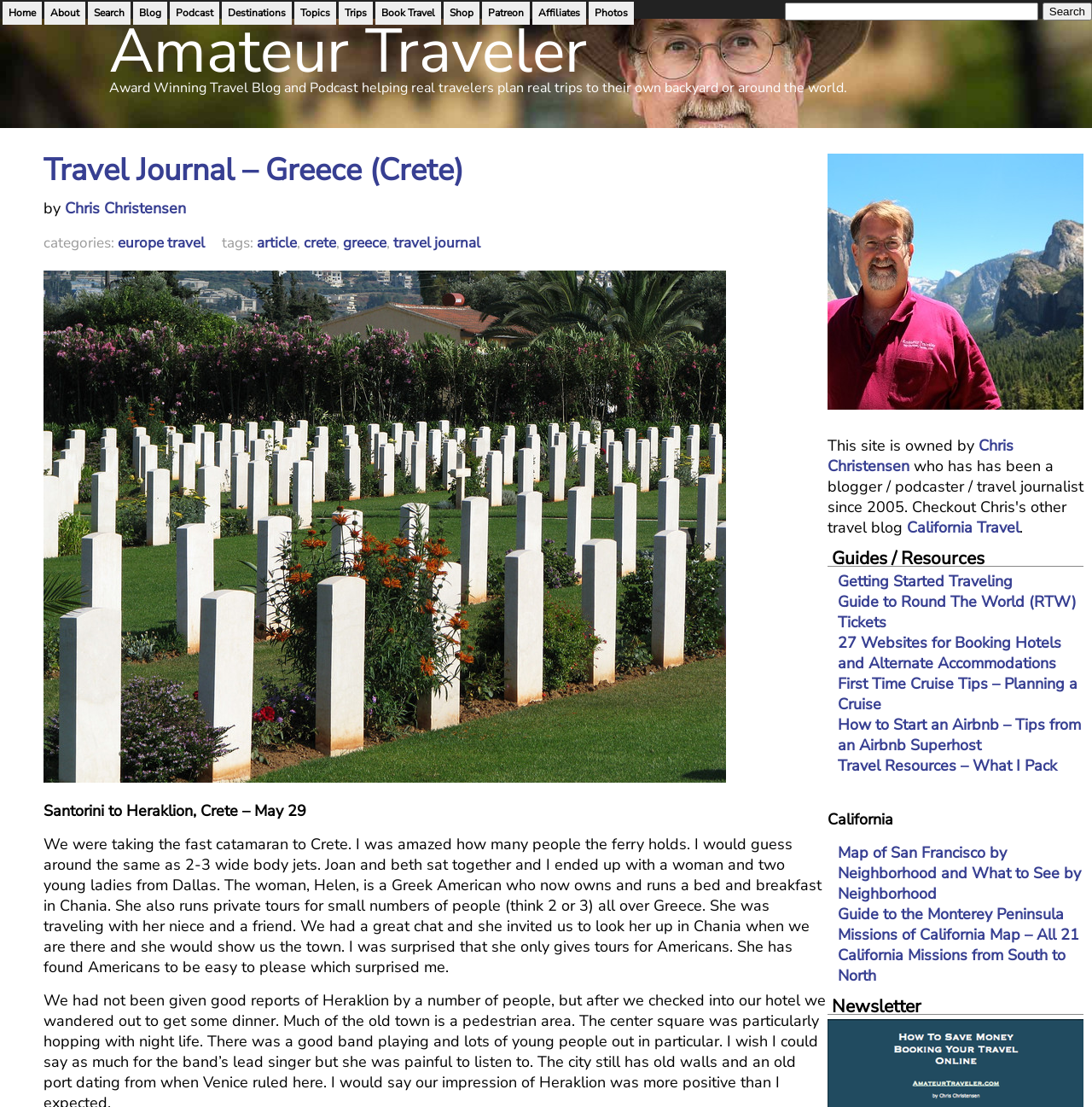Please locate and retrieve the main header text of the webpage.

Travel Journal – Greece (Crete)